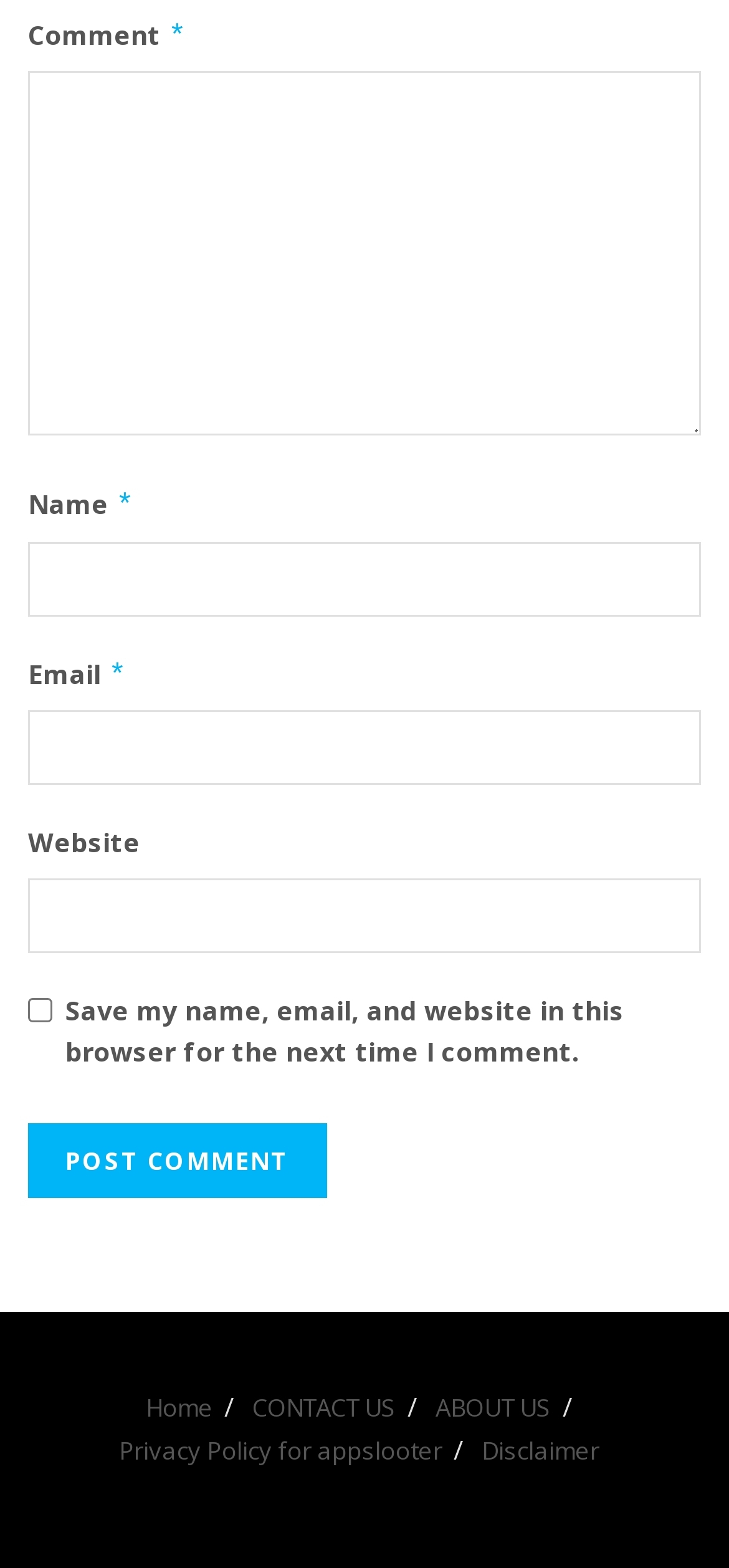Respond to the following query with just one word or a short phrase: 
What is the button at the bottom of the form for?

Post Comment